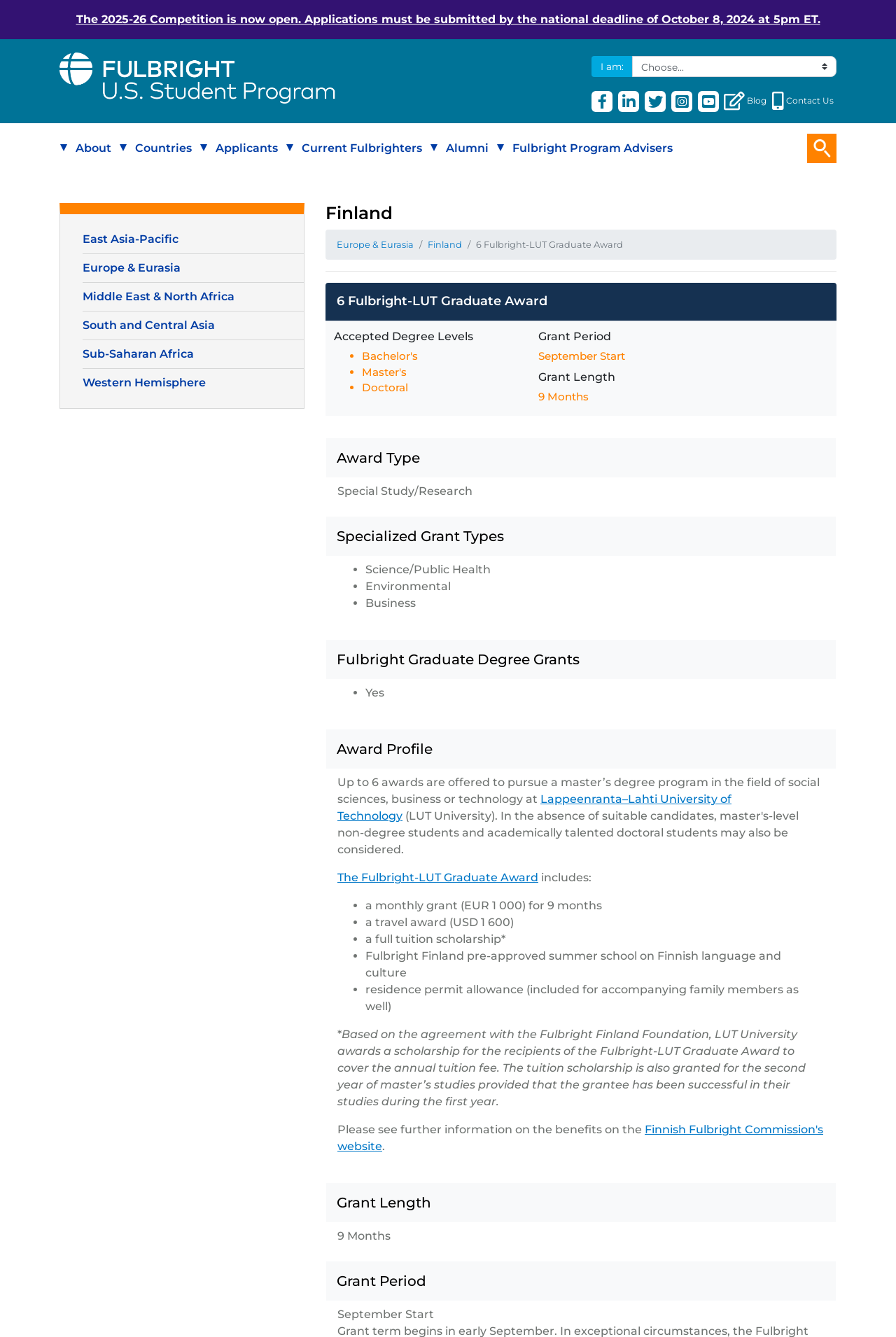What is the duration of the grant?
Please use the image to provide a one-word or short phrase answer.

9 months